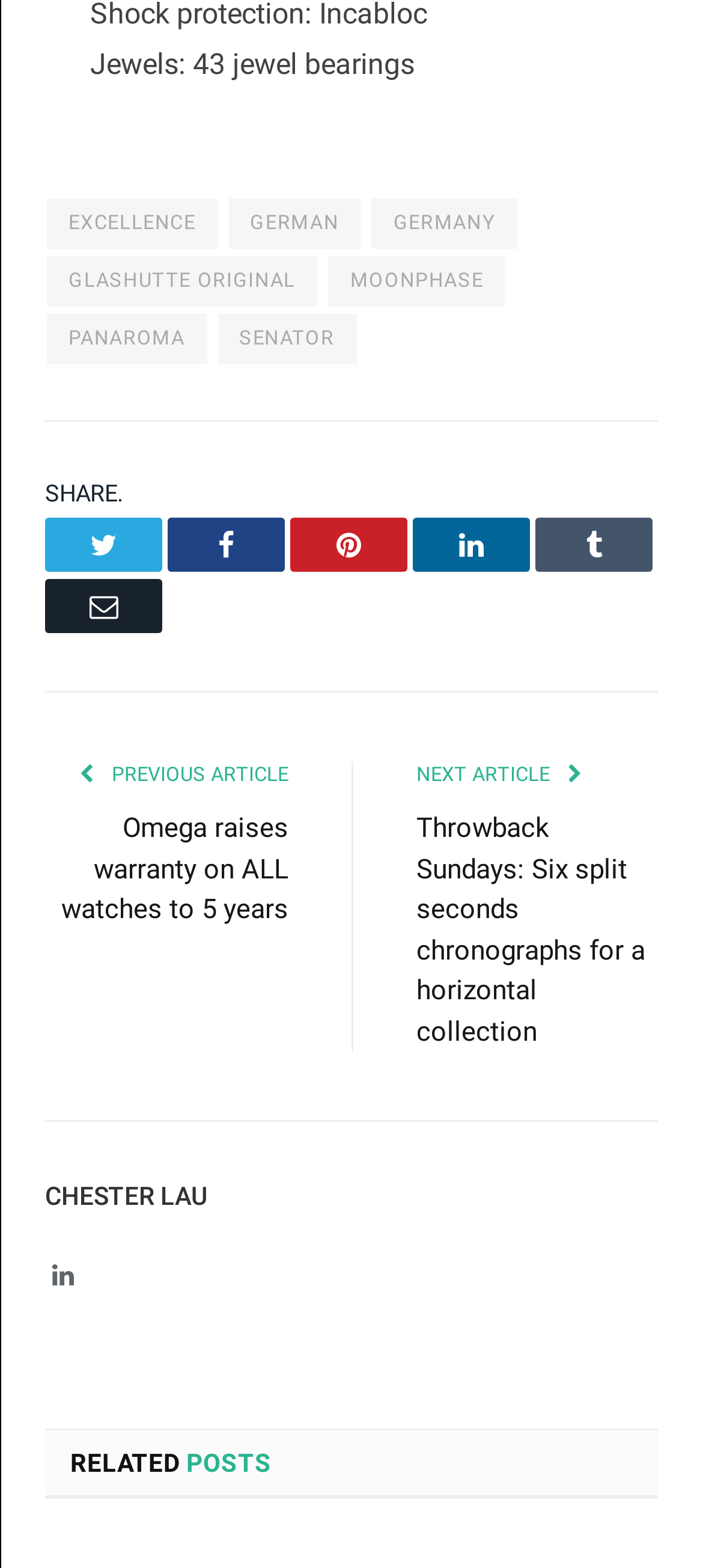What is the number of jewel bearings?
Provide a one-word or short-phrase answer based on the image.

43